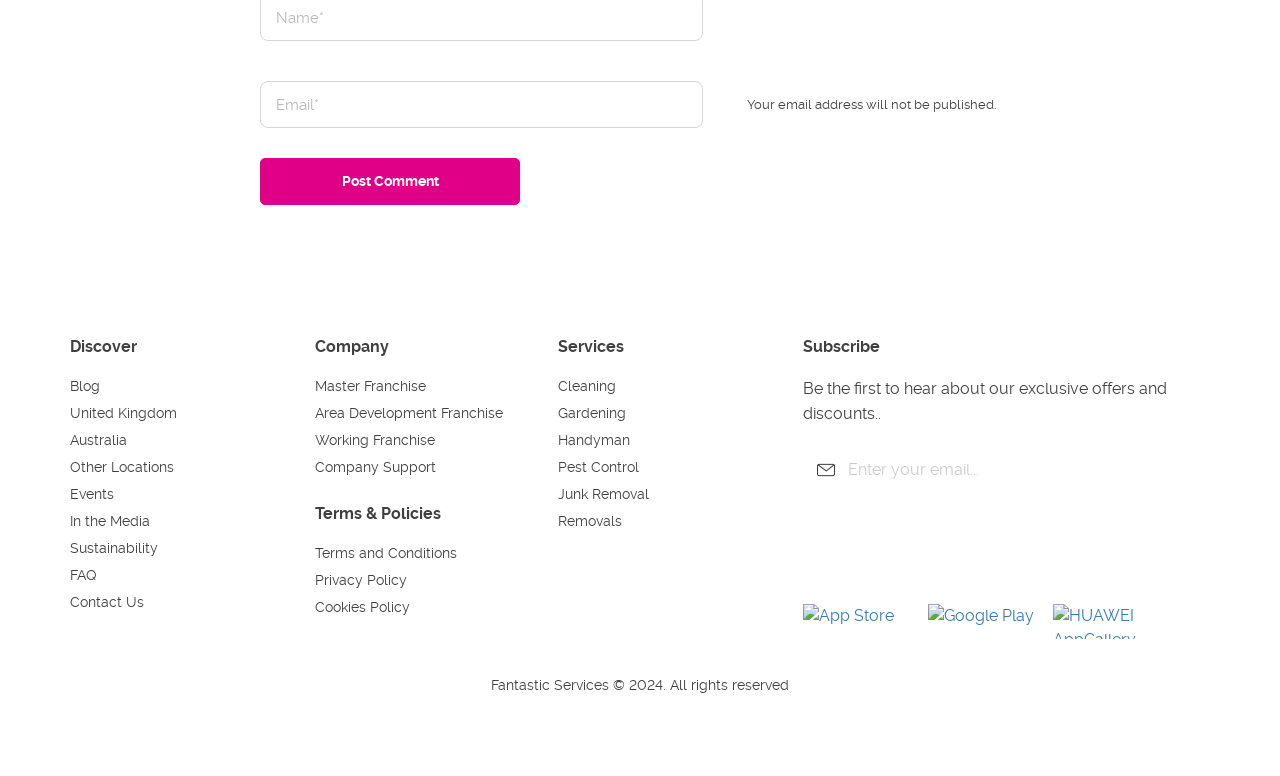Find the bounding box coordinates of the element you need to click on to perform this action: 'Visit the company's Facebook page'. The coordinates should be represented by four float values between 0 and 1, in the format [left, top, right, bottom].

[0.627, 0.682, 0.664, 0.744]